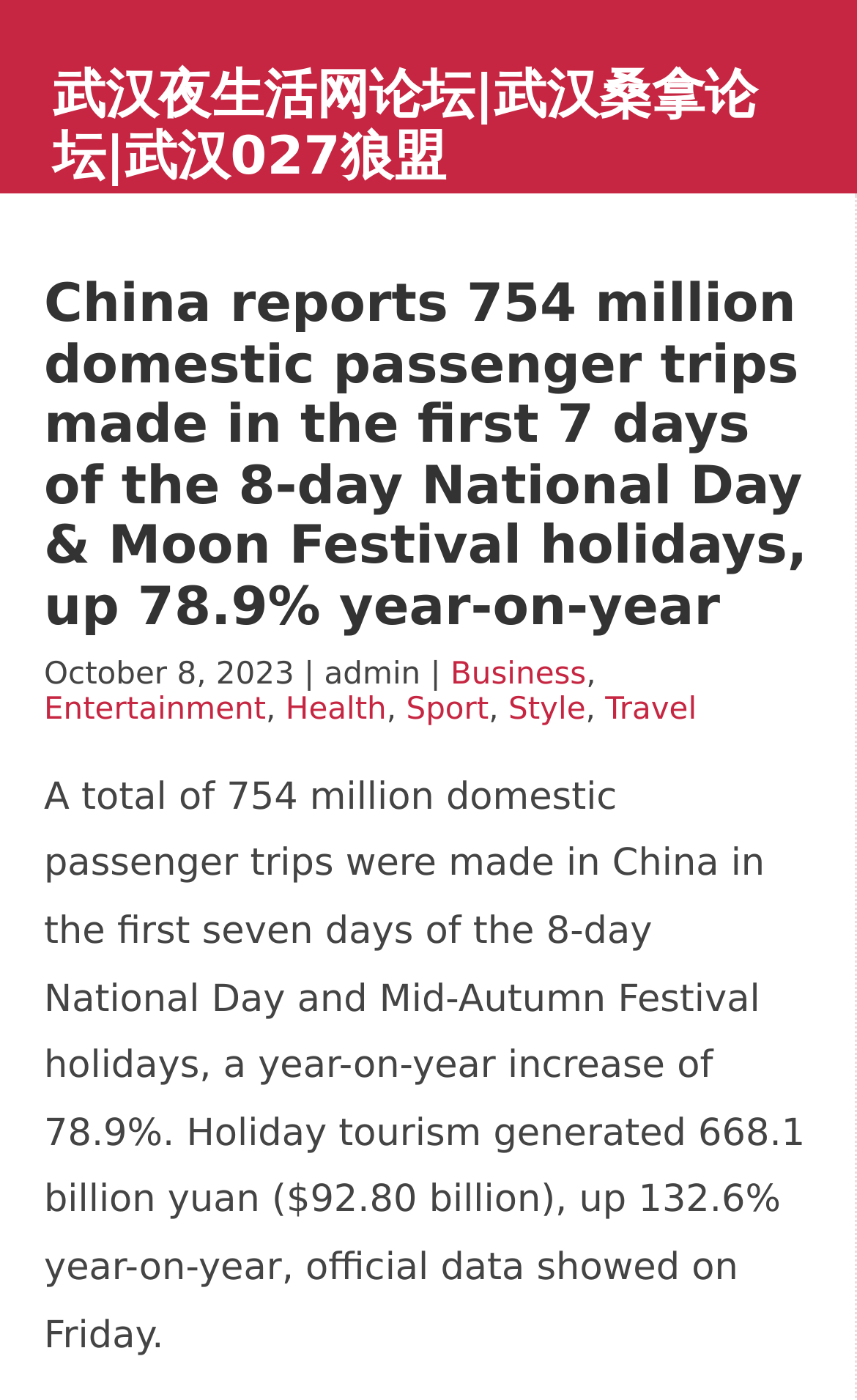For the following element description, predict the bounding box coordinates in the format (top-left x, top-left y, bottom-right x, bottom-right y). All values should be floating point numbers between 0 and 1. Description: Style

[0.593, 0.494, 0.683, 0.519]